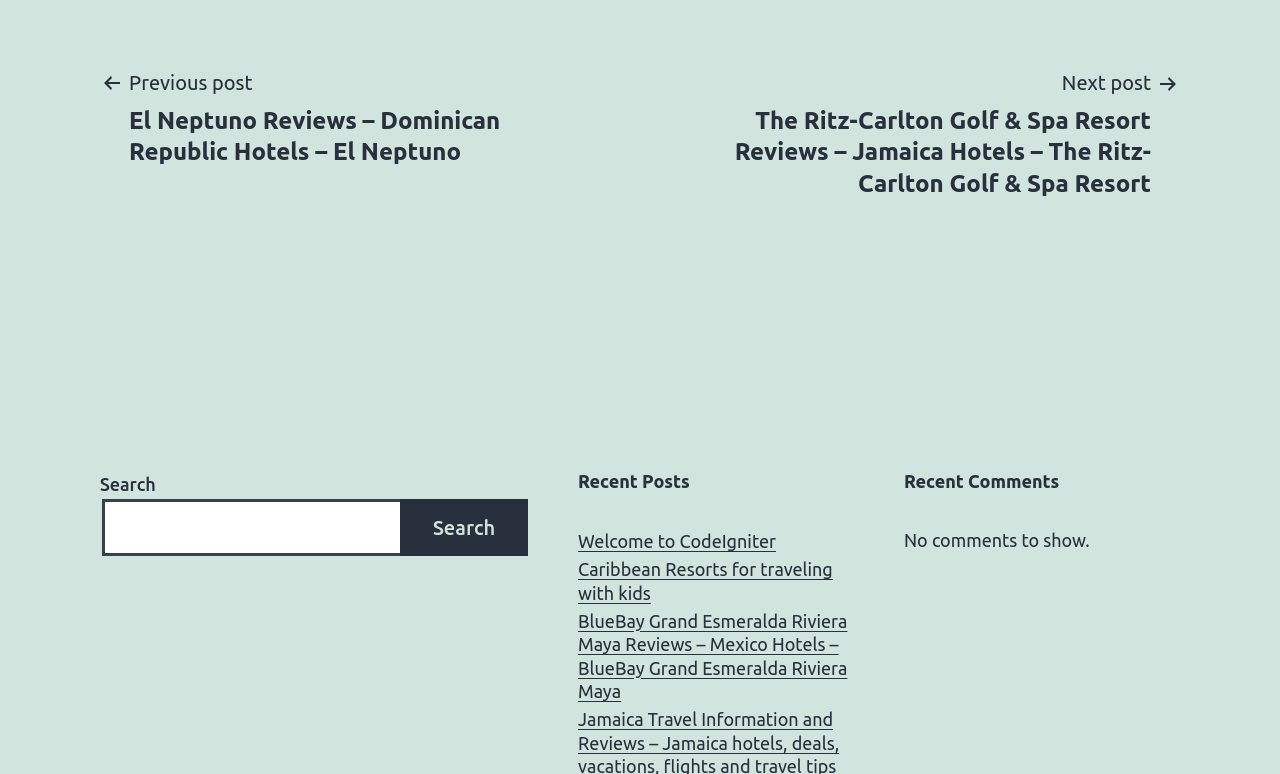Determine the bounding box coordinates for the area that needs to be clicked to fulfill this task: "View recent posts". The coordinates must be given as four float numbers between 0 and 1, i.e., [left, top, right, bottom].

[0.452, 0.606, 0.667, 0.638]